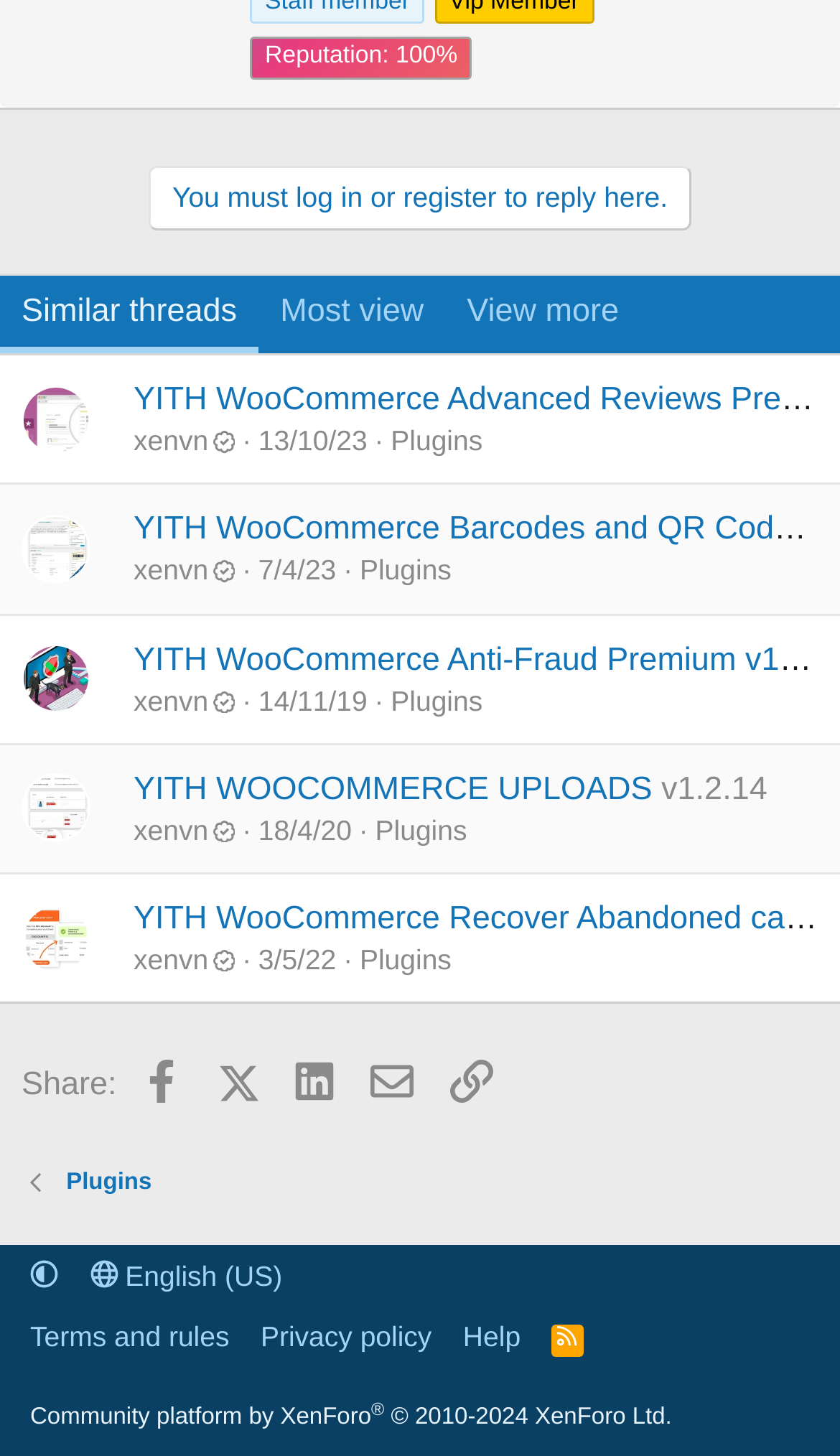How many social media sharing links are there? Based on the screenshot, please respond with a single word or phrase.

4